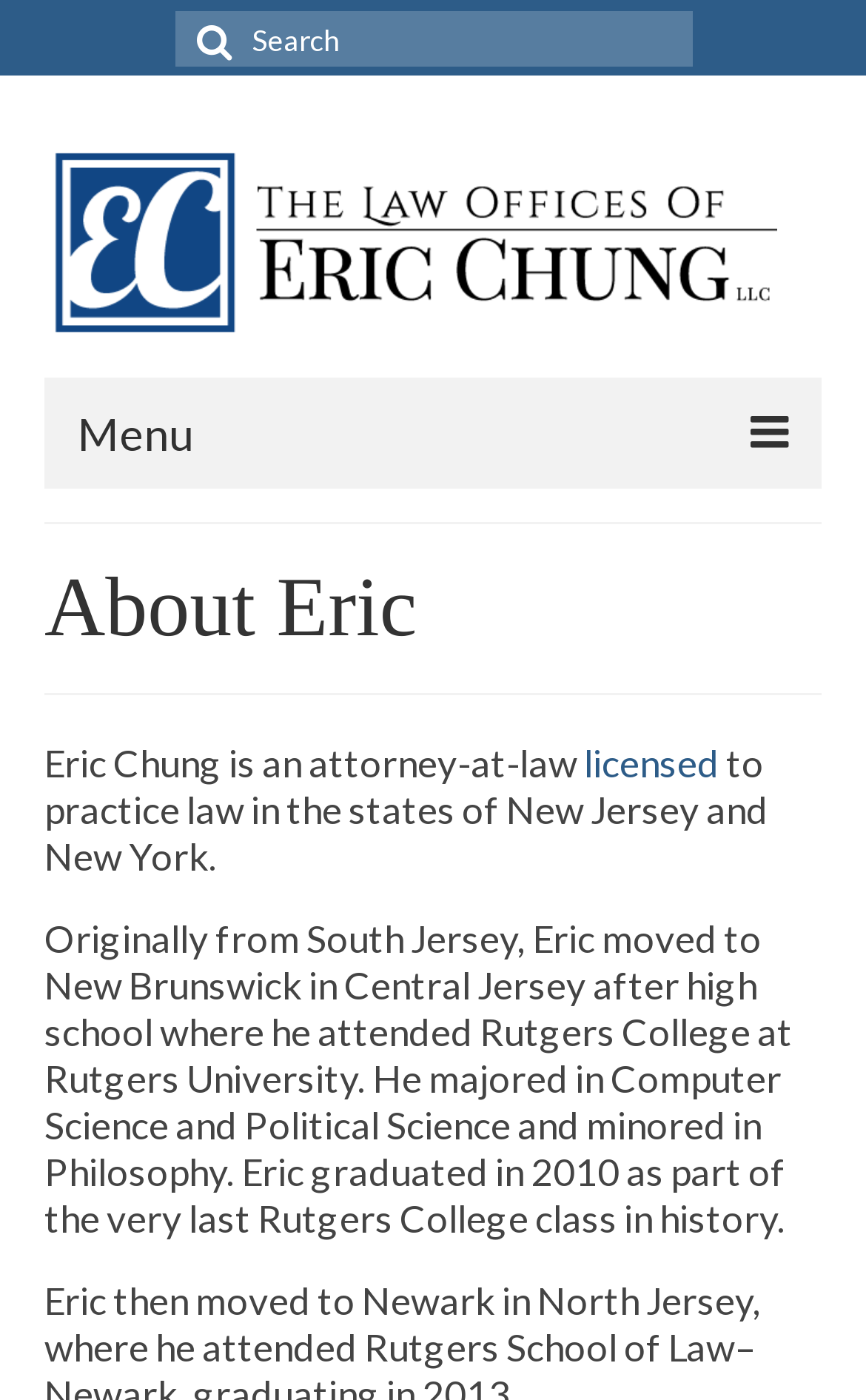Using the element description: "parent_node: Search for: name="s" placeholder="Search"", determine the bounding box coordinates for the specified UI element. The coordinates should be four float numbers between 0 and 1, [left, top, right, bottom].

[0.201, 0.008, 0.799, 0.048]